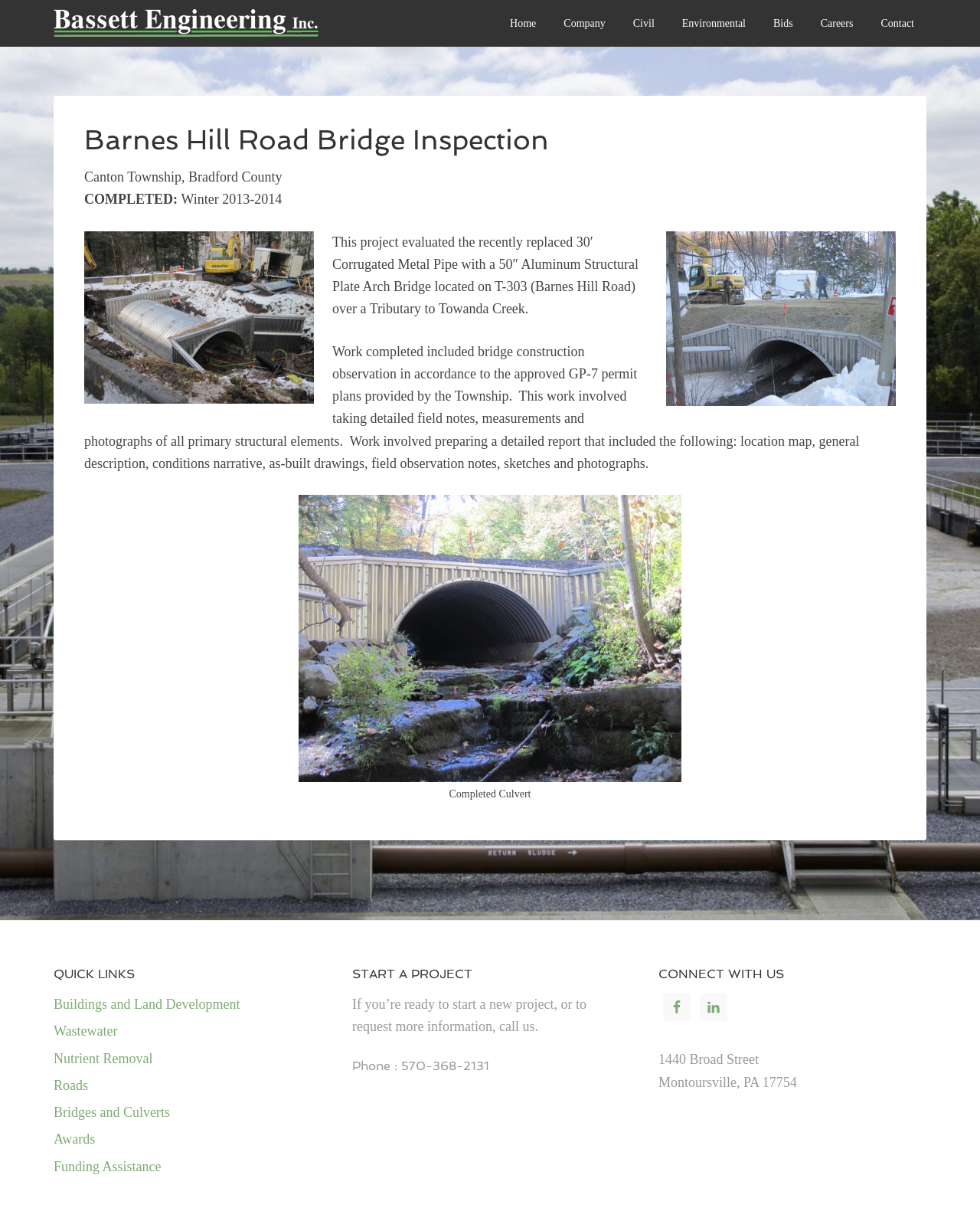What type of bridge was replaced?
Give a thorough and detailed response to the question.

I found the answer by reading the static text element that says 'This project evaluated the recently replaced 30′ Corrugated Metal Pipe with a 50″ Aluminum Structural Plate Arch Bridge located on T-303 (Barnes Hill Road) over a Tributary to Towanda Creek.' which provides information about the bridge replacement.